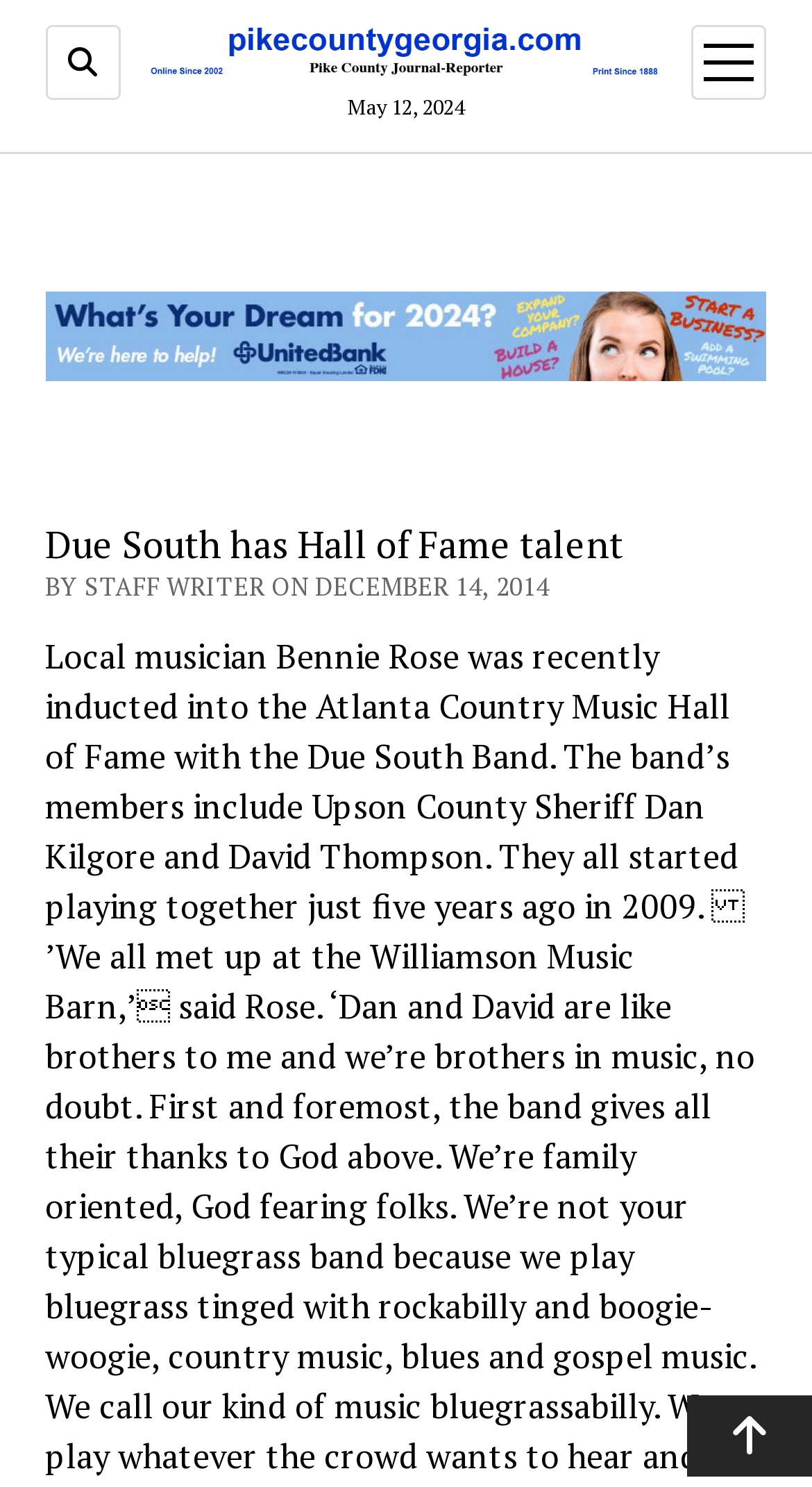From the element description open menu, predict the bounding box coordinates of the UI element. The coordinates must be specified in the format (top-left x, top-left y, bottom-right x, bottom-right y) and should be within the 0 to 1 range.

[0.852, 0.017, 0.944, 0.067]